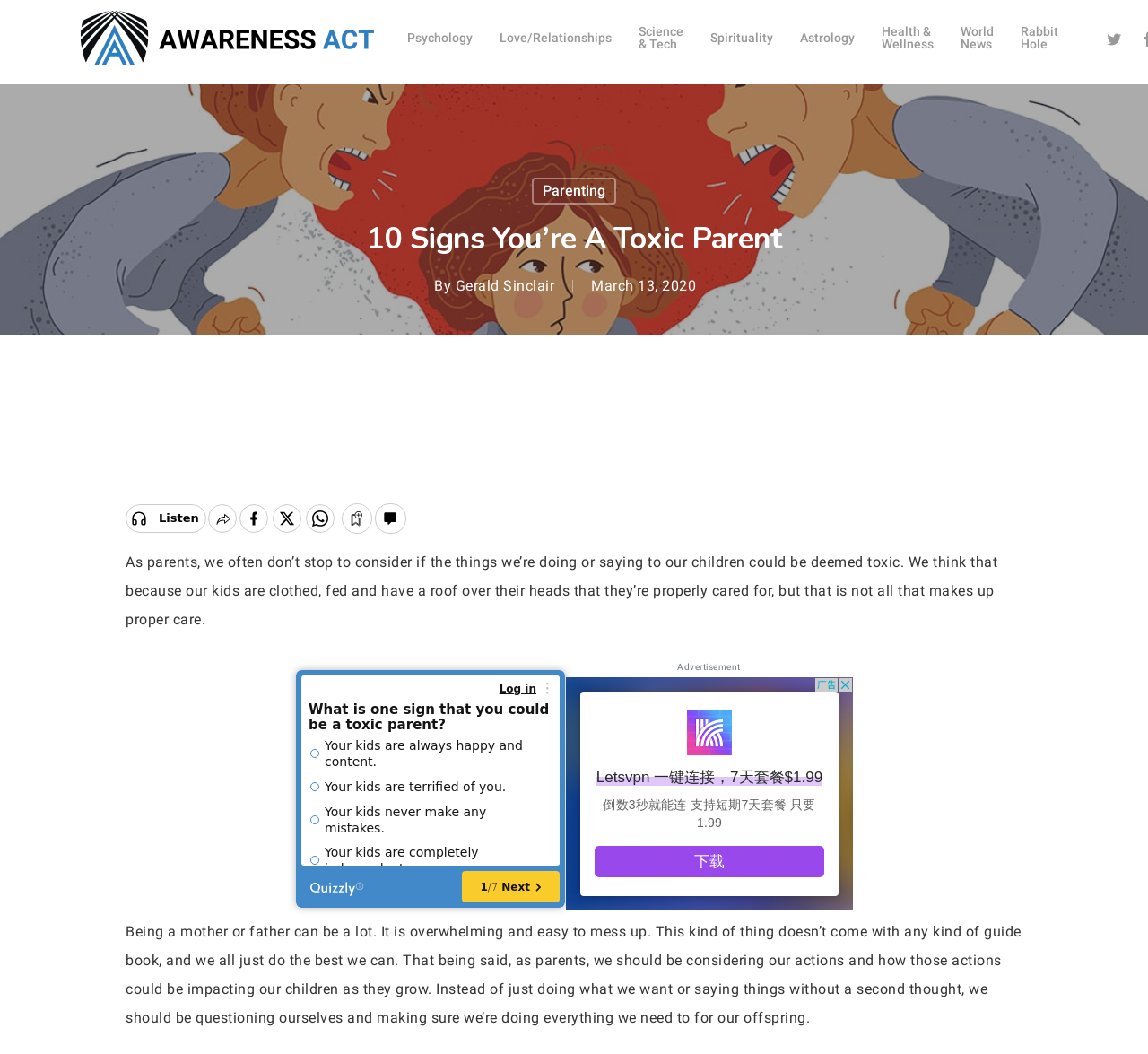Look at the image and give a detailed response to the following question: What is the category of the article?

I determined the category of the article by looking at the link 'Parenting' with bounding box coordinates [0.463, 0.169, 0.536, 0.194], which suggests that the article is related to parenting.